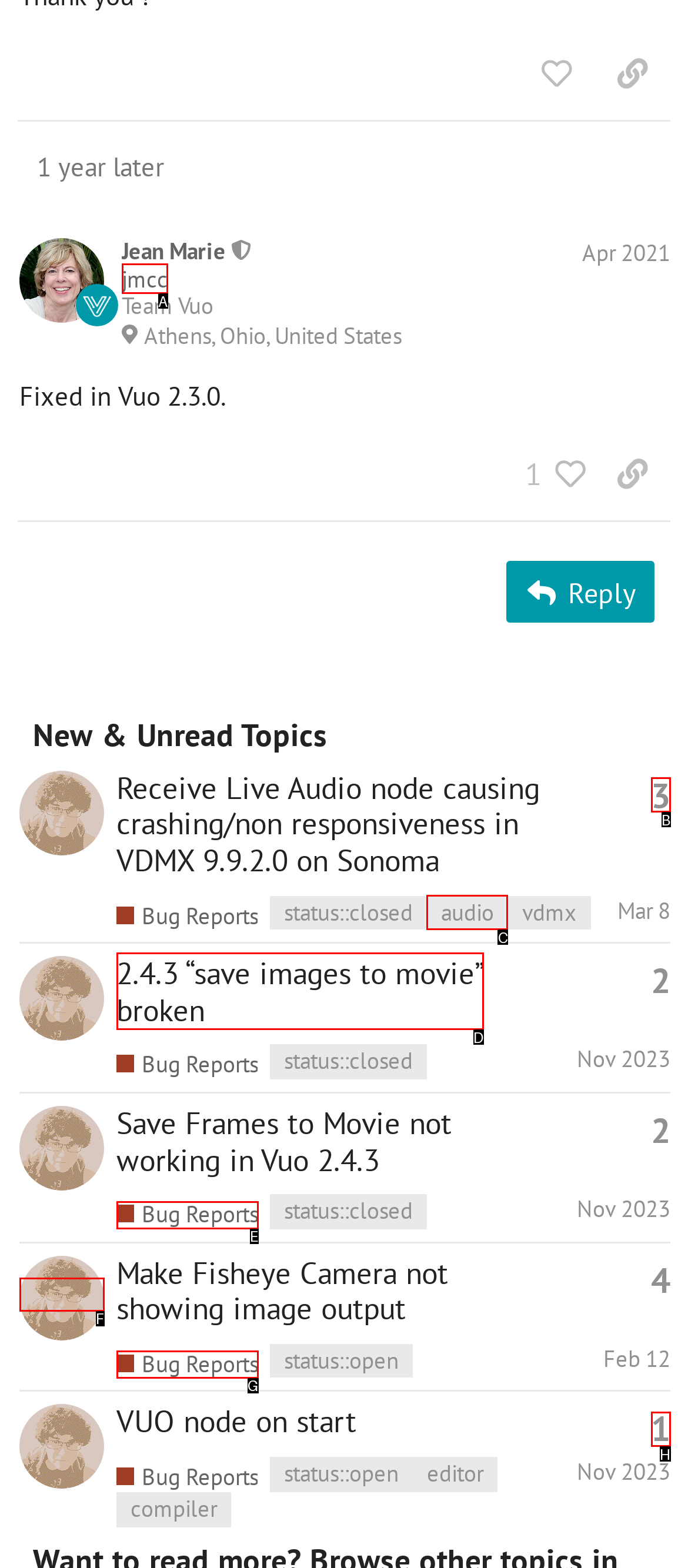Given the description: aria-label="jstrecker's profile, latest poster", determine the corresponding lettered UI element.
Answer with the letter of the selected option.

F